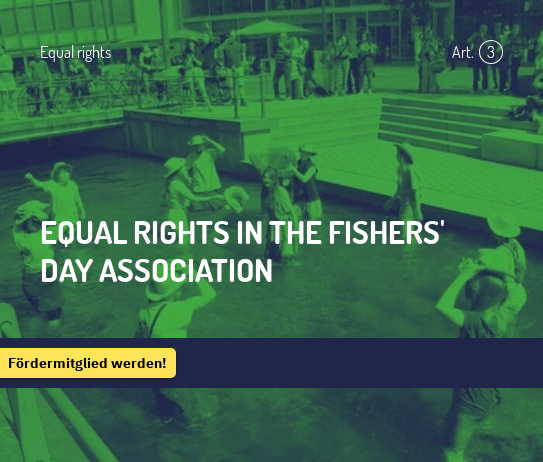Answer the question in one word or a short phrase:
What is the purpose of the call to action?

To invite viewers to become supporters